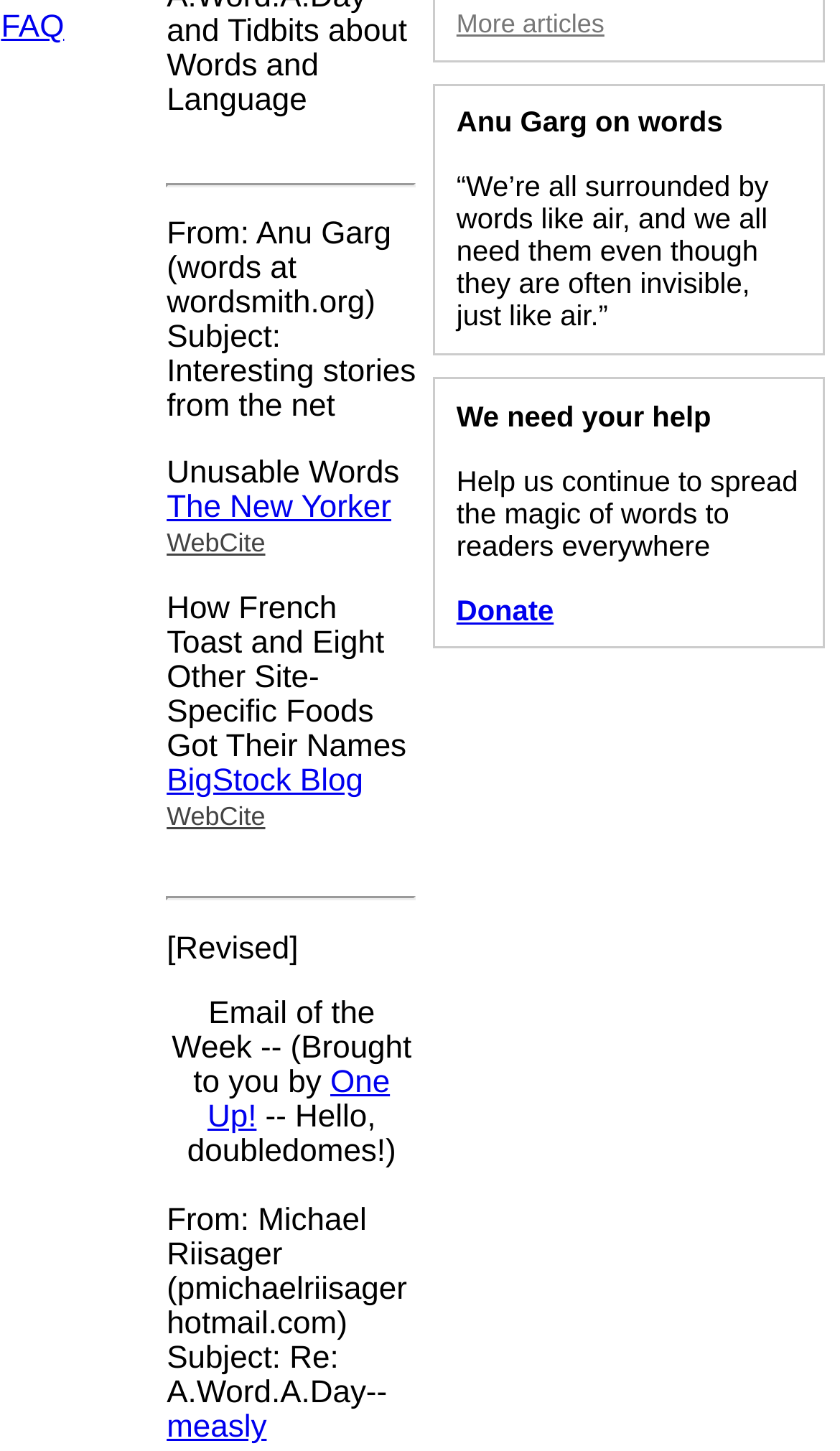Given the description "FAQ", determine the bounding box of the corresponding UI element.

[0.001, 0.008, 0.076, 0.032]